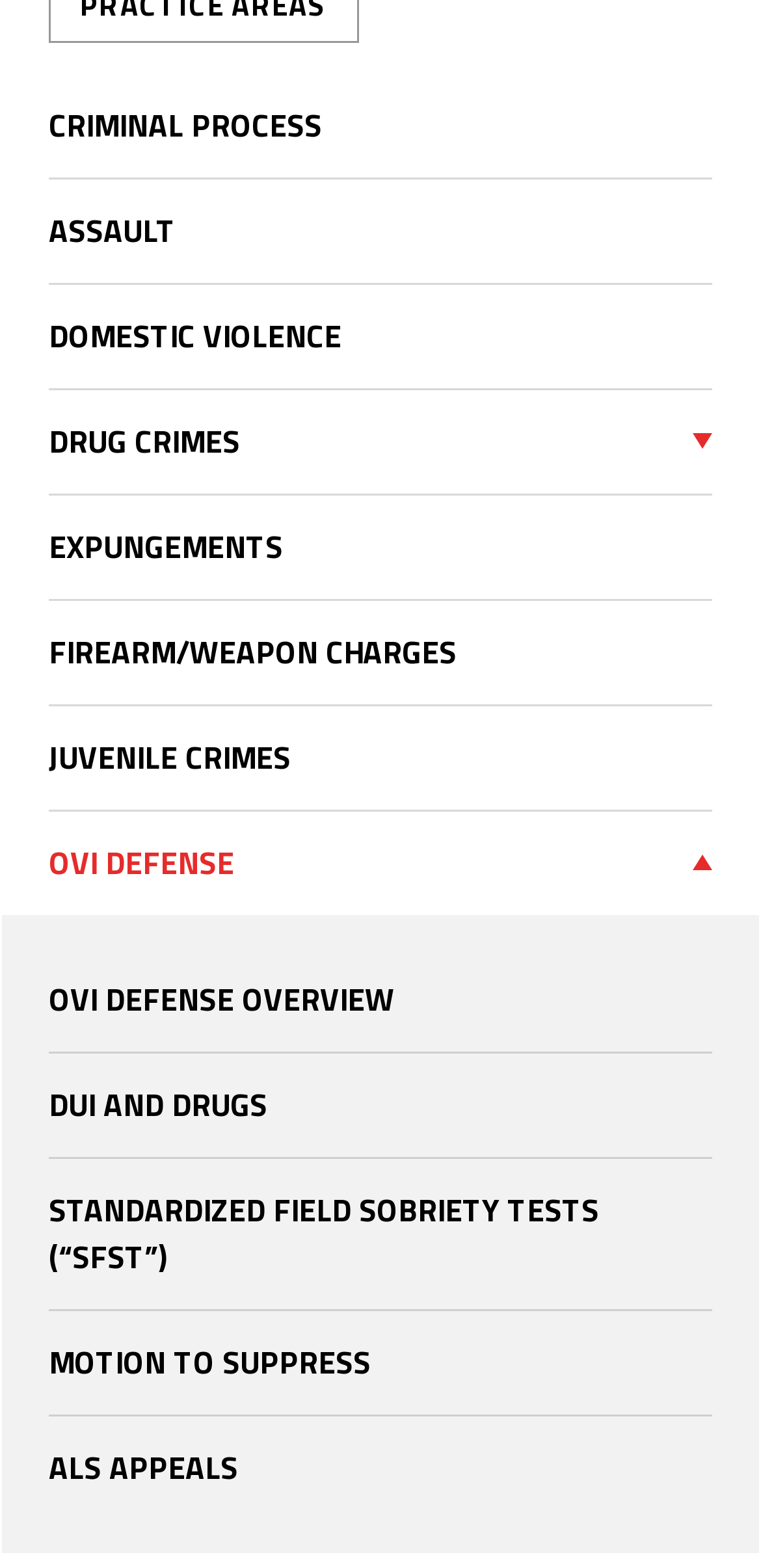Locate the bounding box coordinates of the clickable element to fulfill the following instruction: "Learn about MOTION TO SUPPRESS". Provide the coordinates as four float numbers between 0 and 1 in the format [left, top, right, bottom].

[0.064, 0.834, 0.936, 0.902]